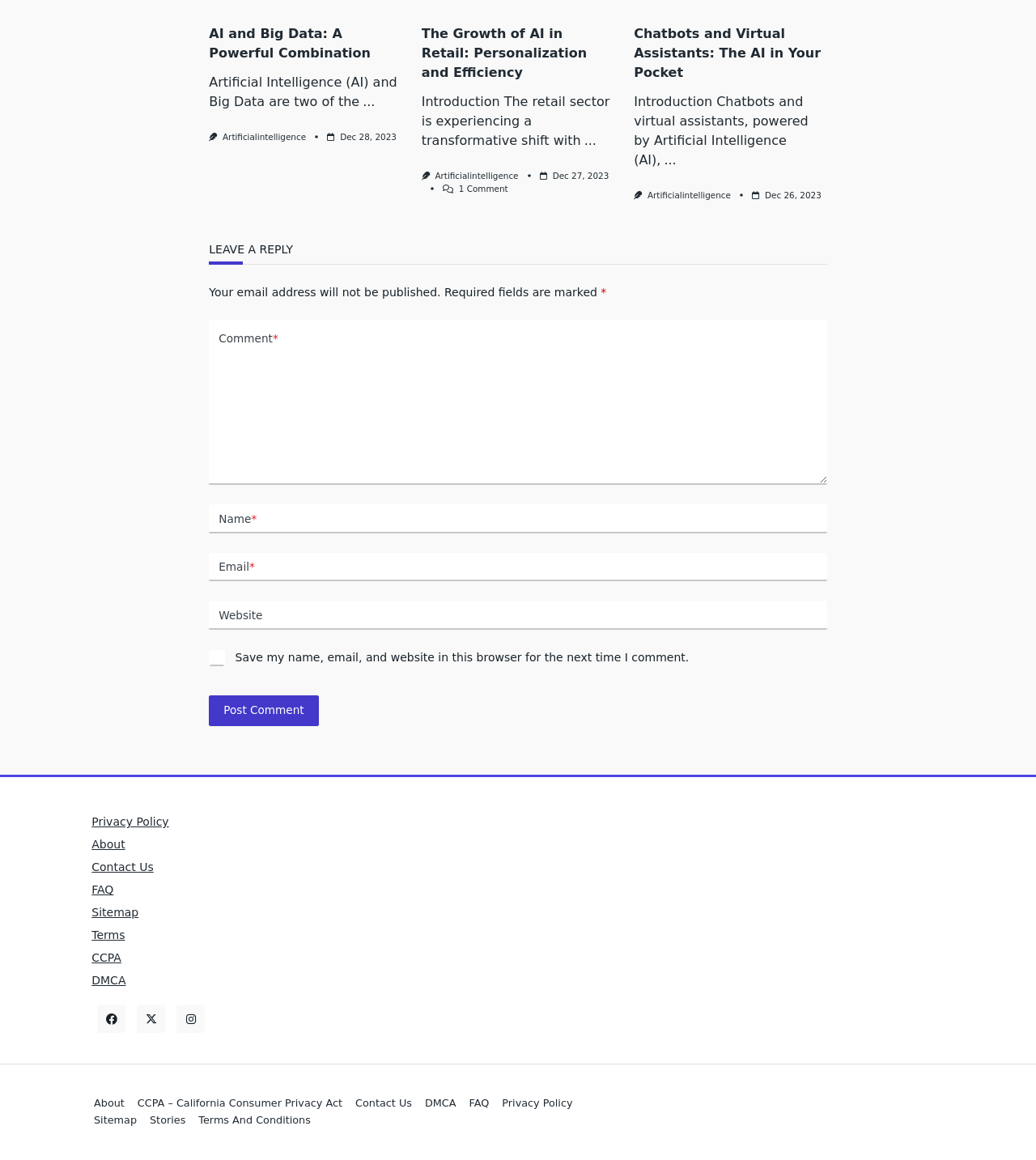Identify the bounding box for the described UI element: "Contact Us".

[0.088, 0.742, 0.148, 0.753]